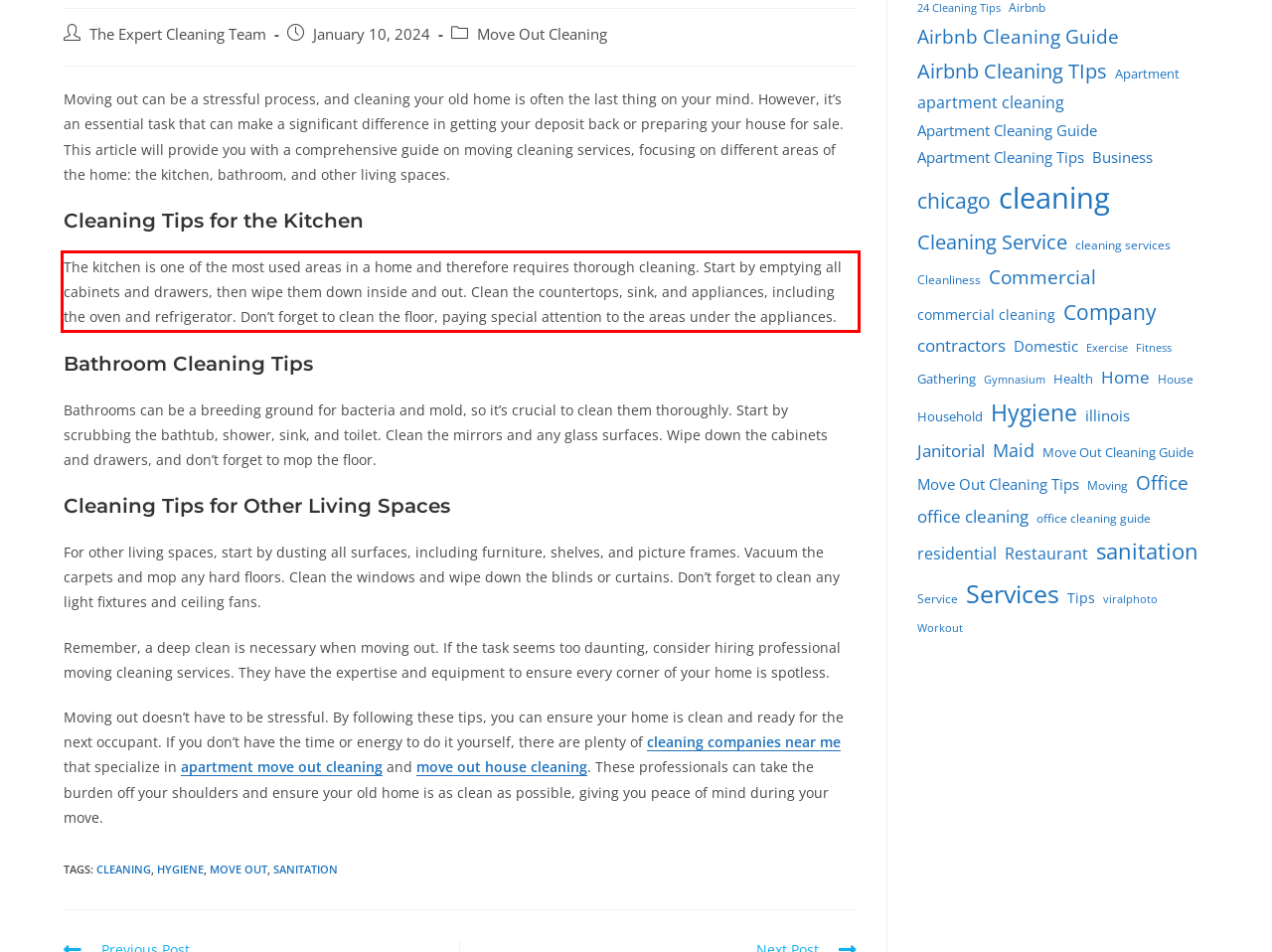Given a webpage screenshot with a red bounding box, perform OCR to read and deliver the text enclosed by the red bounding box.

The kitchen is one of the most used areas in a home and therefore requires thorough cleaning. Start by emptying all cabinets and drawers, then wipe them down inside and out. Clean the countertops, sink, and appliances, including the oven and refrigerator. Don’t forget to clean the floor, paying special attention to the areas under the appliances.